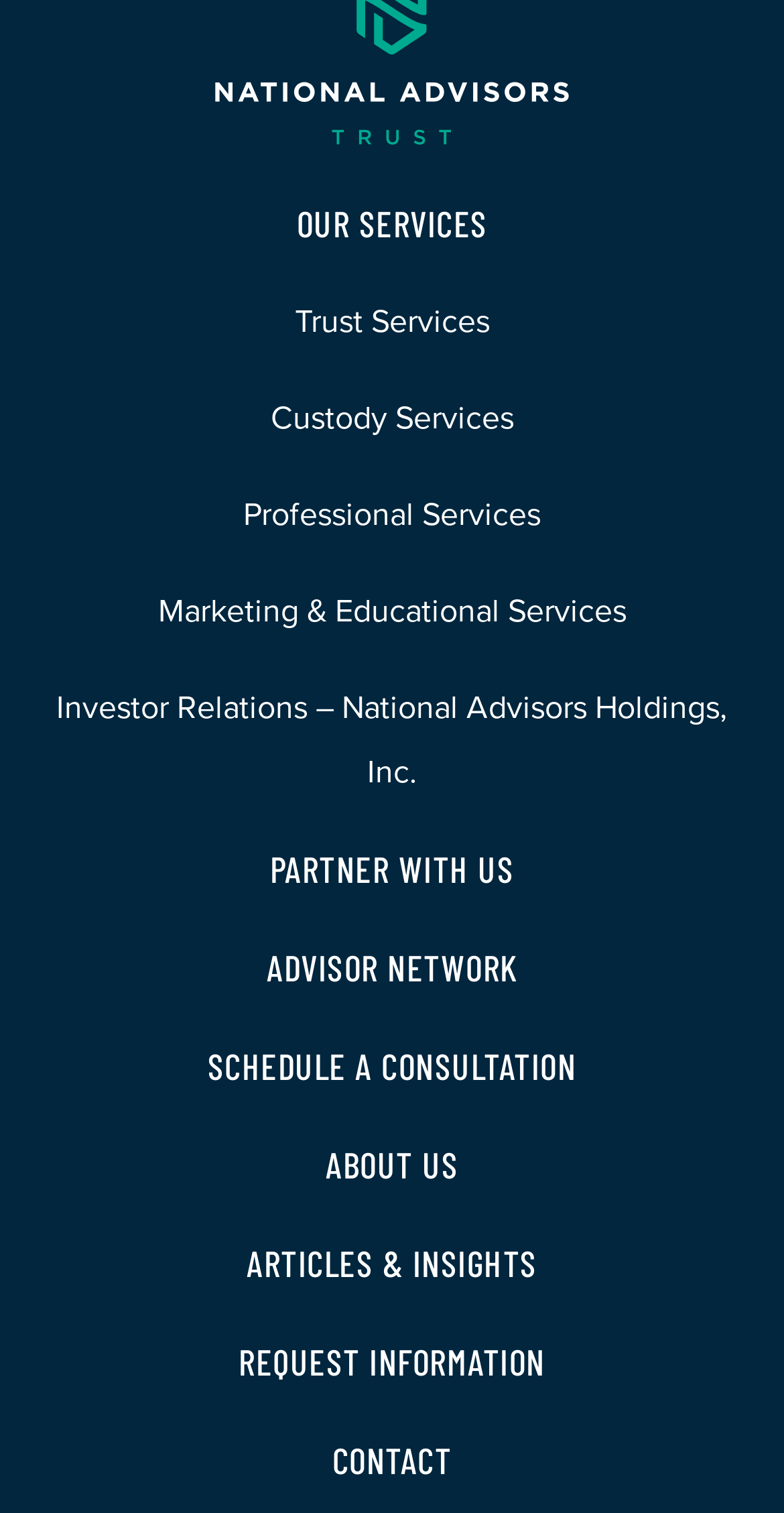Given the element description: "Trust Services", predict the bounding box coordinates of the UI element it refers to, using four float numbers between 0 and 1, i.e., [left, top, right, bottom].

[0.376, 0.2, 0.624, 0.226]